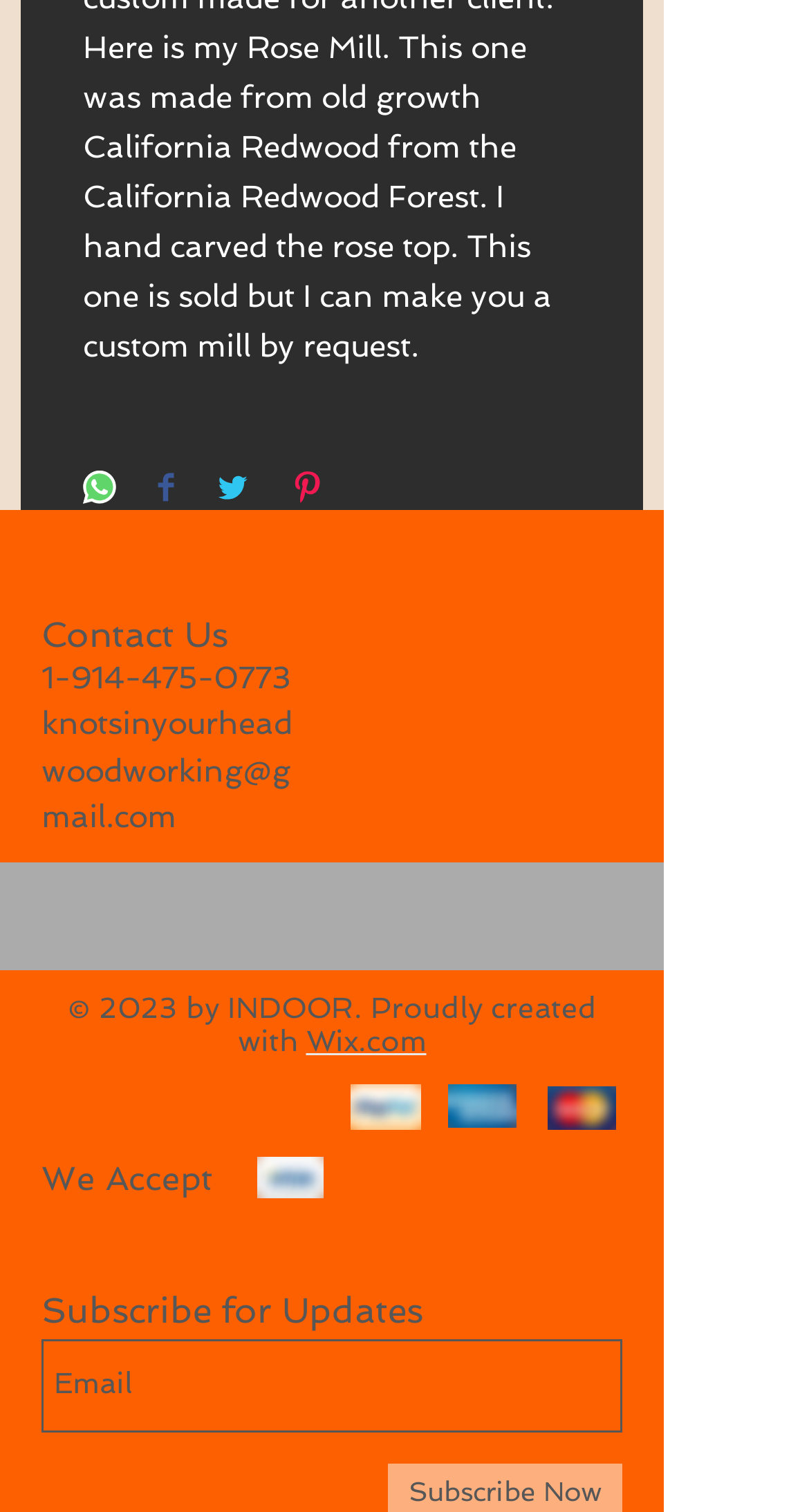Provide your answer to the question using just one word or phrase: What is the website built with?

Wix.com